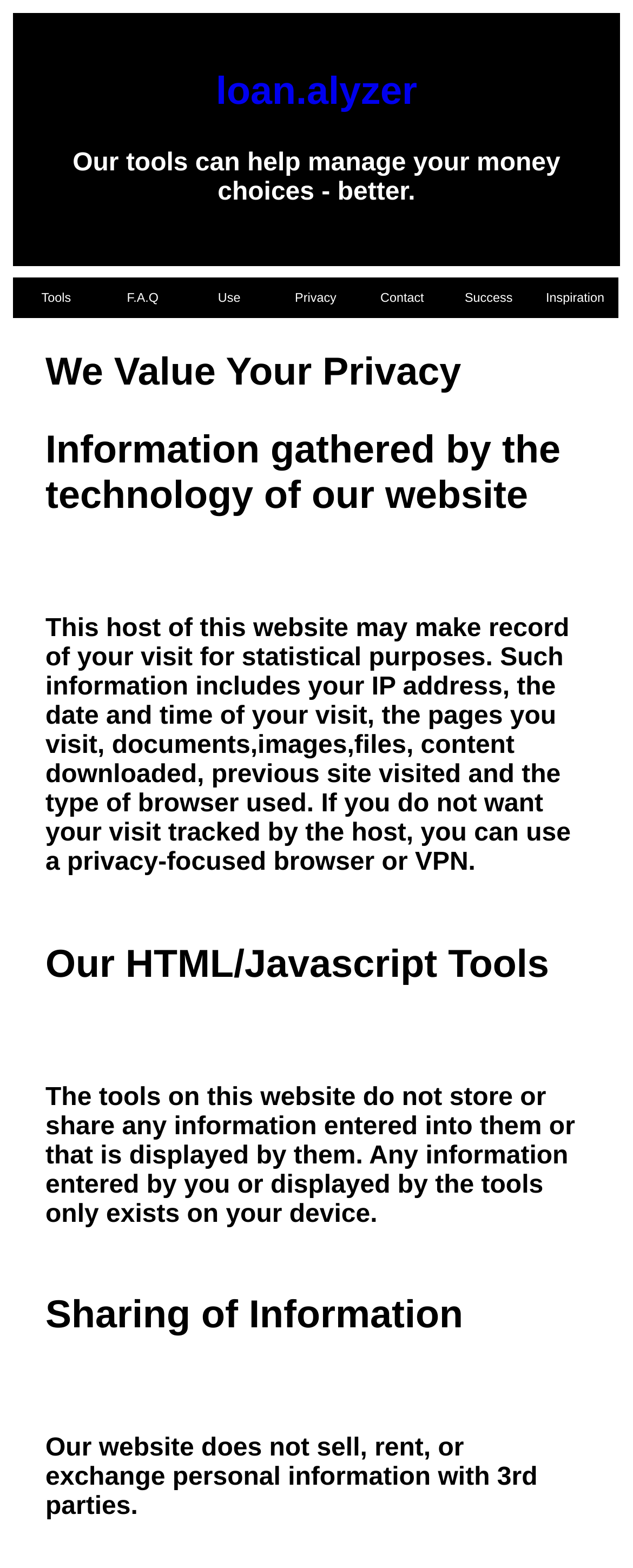What is the main purpose of this website?
From the image, respond using a single word or phrase.

Personal finance management